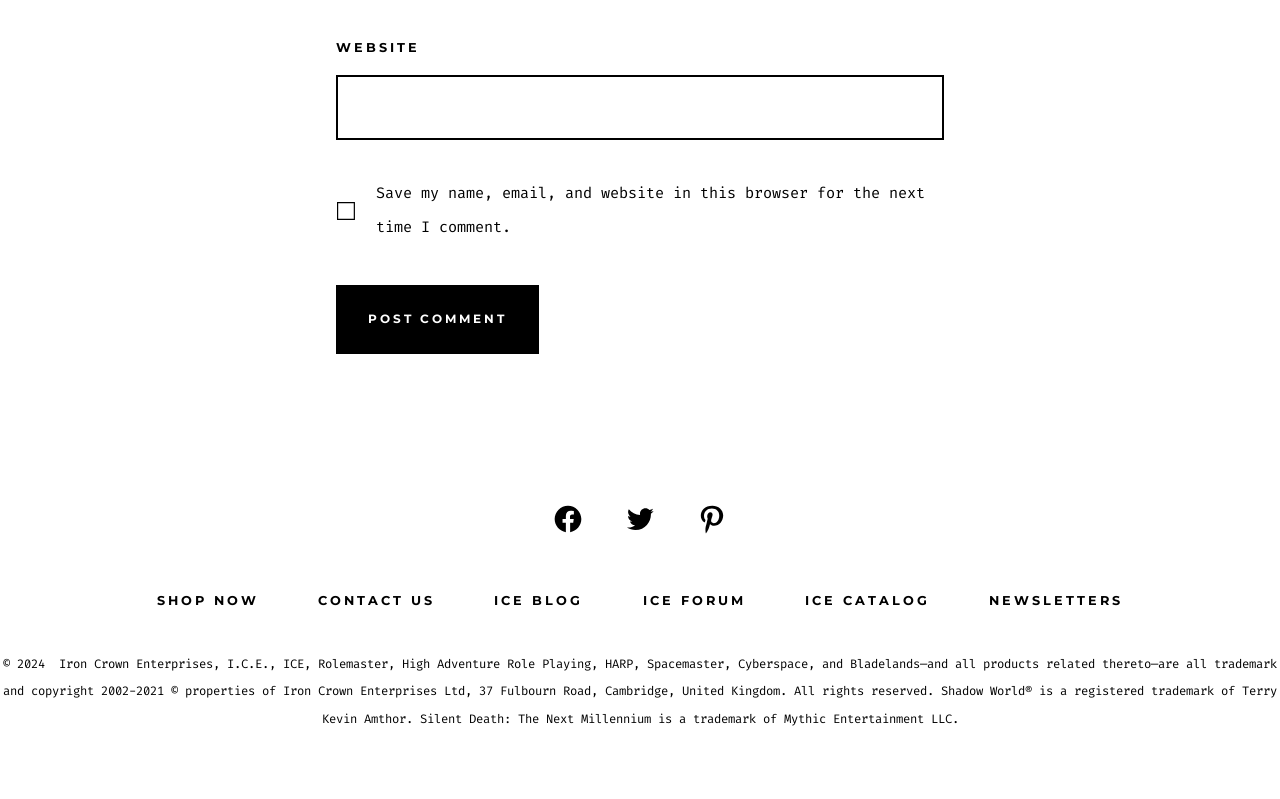Use the details in the image to answer the question thoroughly: 
What is the function of the button?

The button has a StaticText child element with the text 'POST COMMENT', indicating that it is used to post a comment. The button is located below the textbox and StaticText 'Save my name, email, and website in this browser for the next time I comment.', suggesting that it is part of a comment submission form.